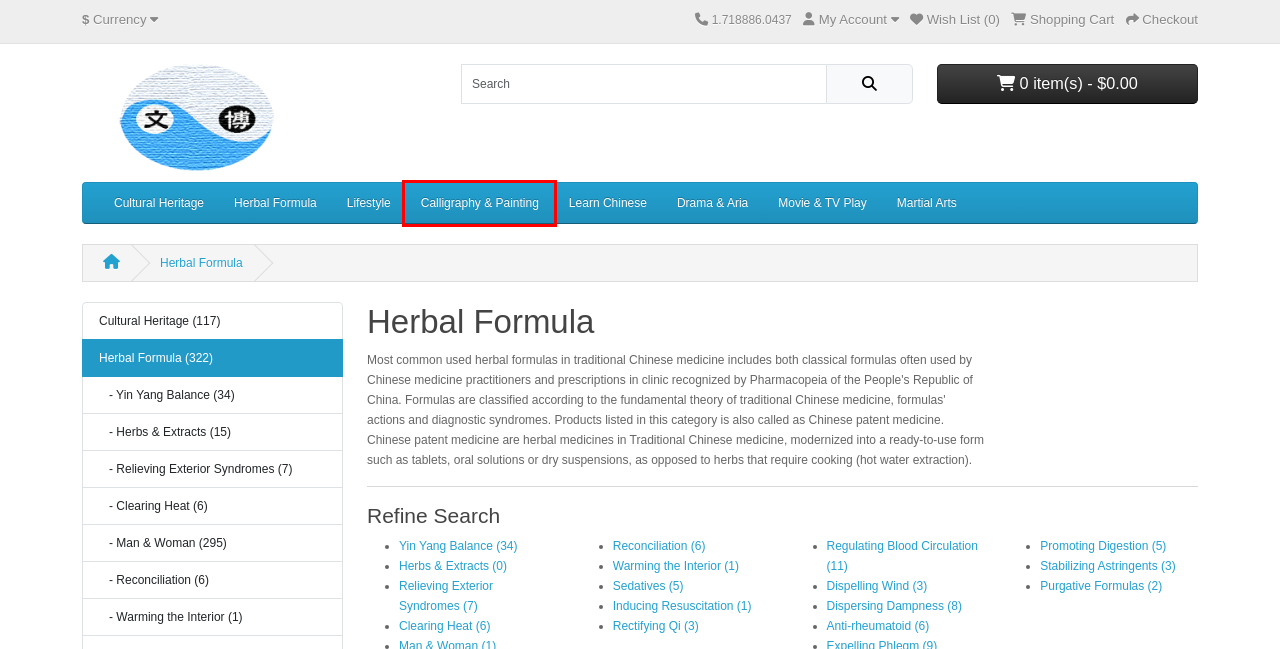You are given a screenshot of a webpage with a red rectangle bounding box. Choose the best webpage description that matches the new webpage after clicking the element in the bounding box. Here are the candidates:
A. Chinese opera and local drama
B. Shopping Cart
C. Learn Chinese Calligraphy and Painting for Beginners
D. About Us
E. Top Chinese Movies and TV Shows That You Should Watch
F. CGCMart - the store where you can safely shop and the service you can trust
G. Understanding China and World
H. Various Cjomese Martial Arts Styles for Beginners

C